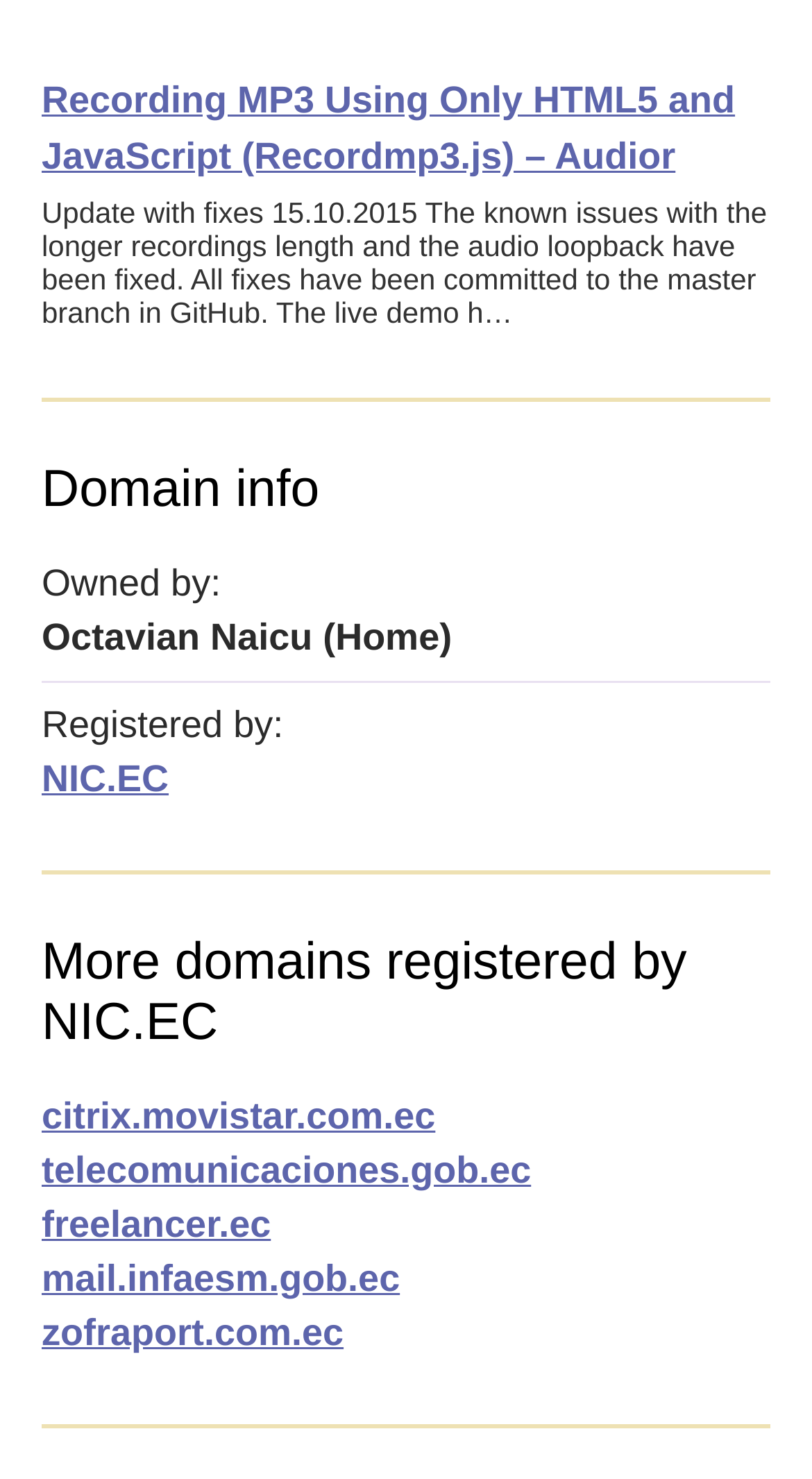Respond with a single word or phrase for the following question: 
What is the domain info about?

Owned by Octavian Naicu